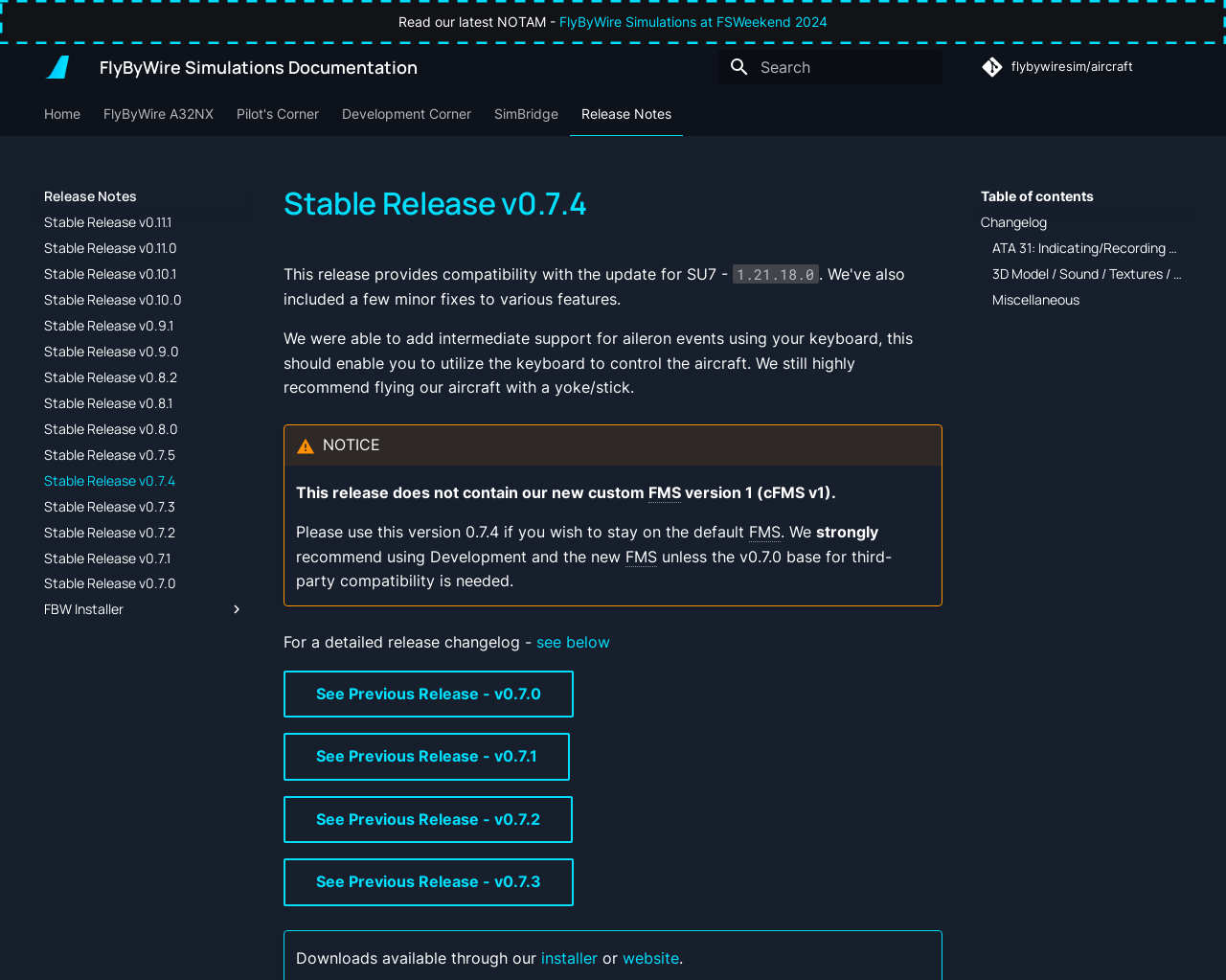Show the bounding box coordinates for the element that needs to be clicked to execute the following instruction: "Go to the Home page". Provide the coordinates in the form of four float numbers between 0 and 1, i.e., [left, top, right, bottom].

[0.036, 0.108, 0.066, 0.126]